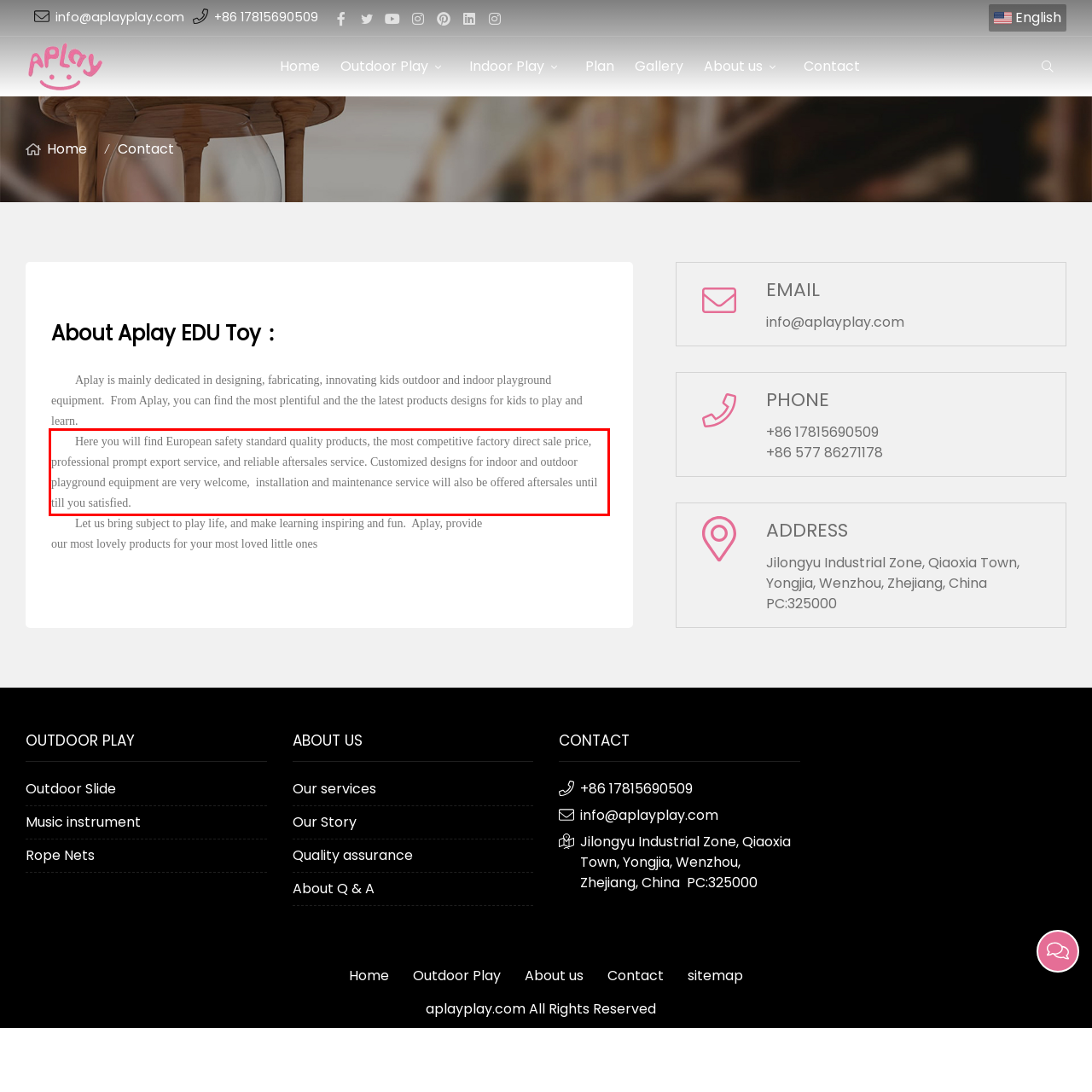Identify and extract the text within the red rectangle in the screenshot of the webpage.

Here you will find European safety standard quality products, the most competitive factory direct sale price, professional prompt export service, and reliable aftersales service. Customized designs for indoor and outdoor playground equipment are very welcome, installation and maintenance service will also be offered aftersales until till you satisfied.